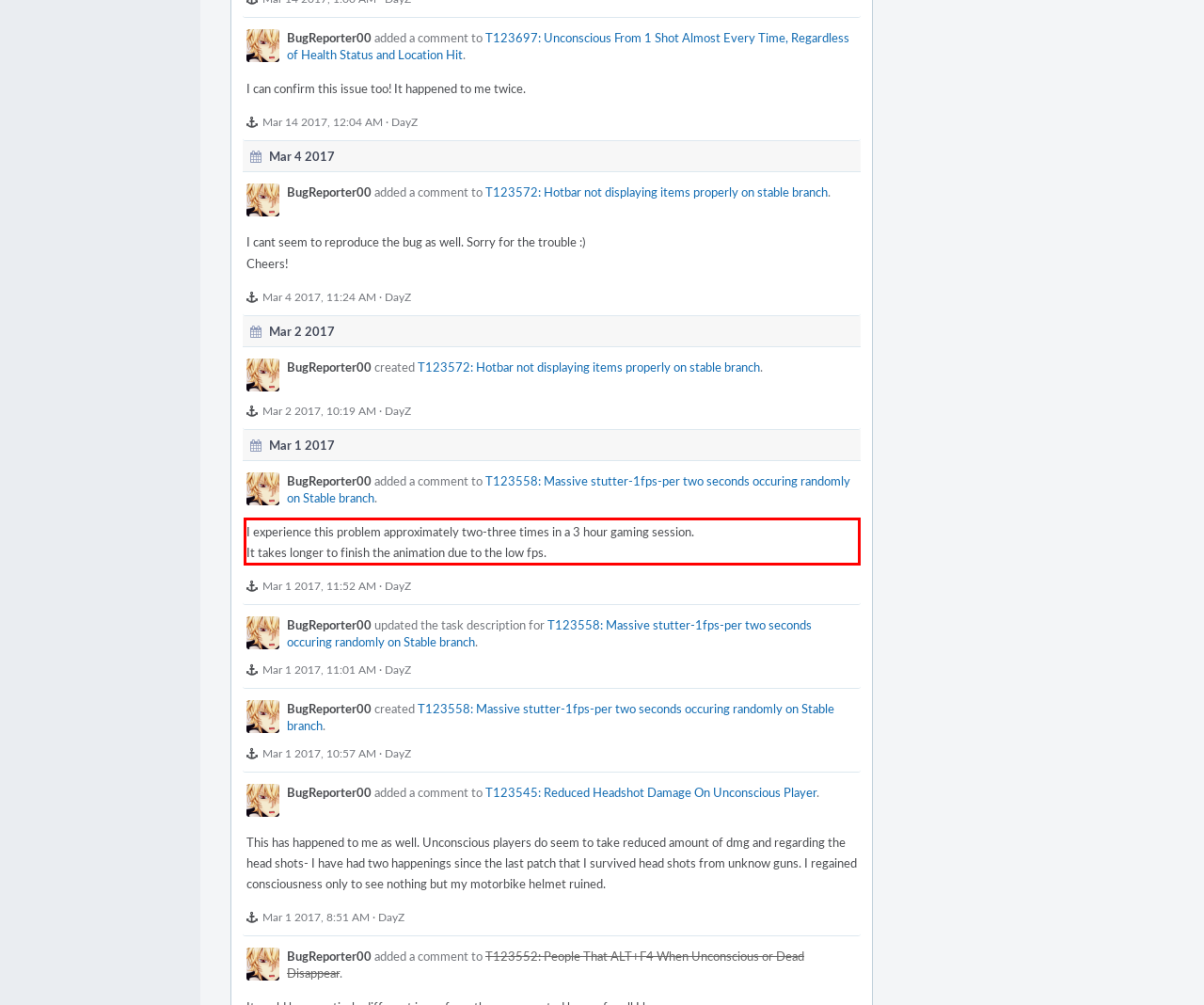Examine the webpage screenshot and use OCR to obtain the text inside the red bounding box.

I experience this problem approximately two-three times in a 3 hour gaming session. It takes longer to finish the animation due to the low fps.